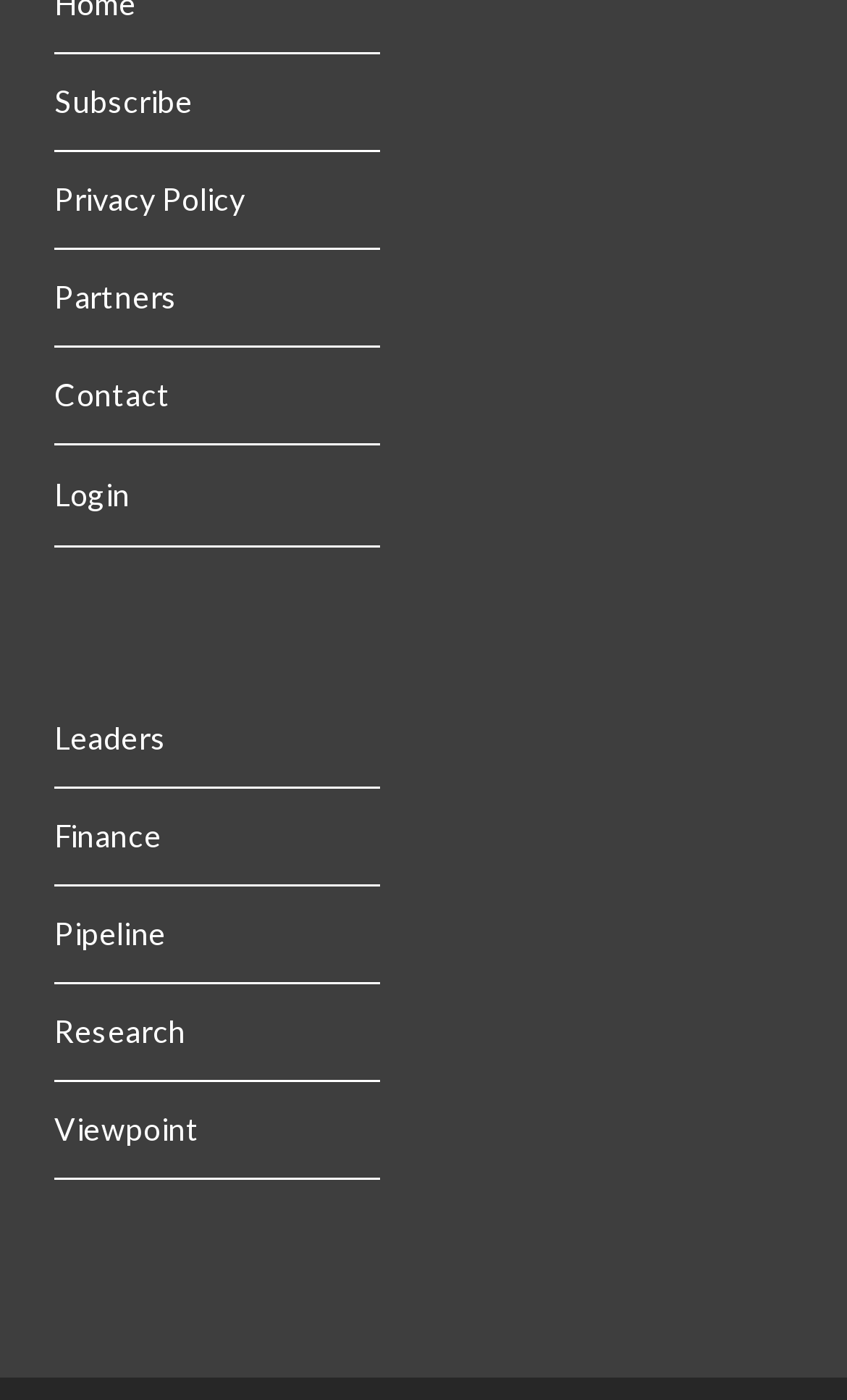Determine the bounding box coordinates of the region I should click to achieve the following instruction: "Subscribe to the newsletter". Ensure the bounding box coordinates are four float numbers between 0 and 1, i.e., [left, top, right, bottom].

[0.064, 0.058, 0.228, 0.085]